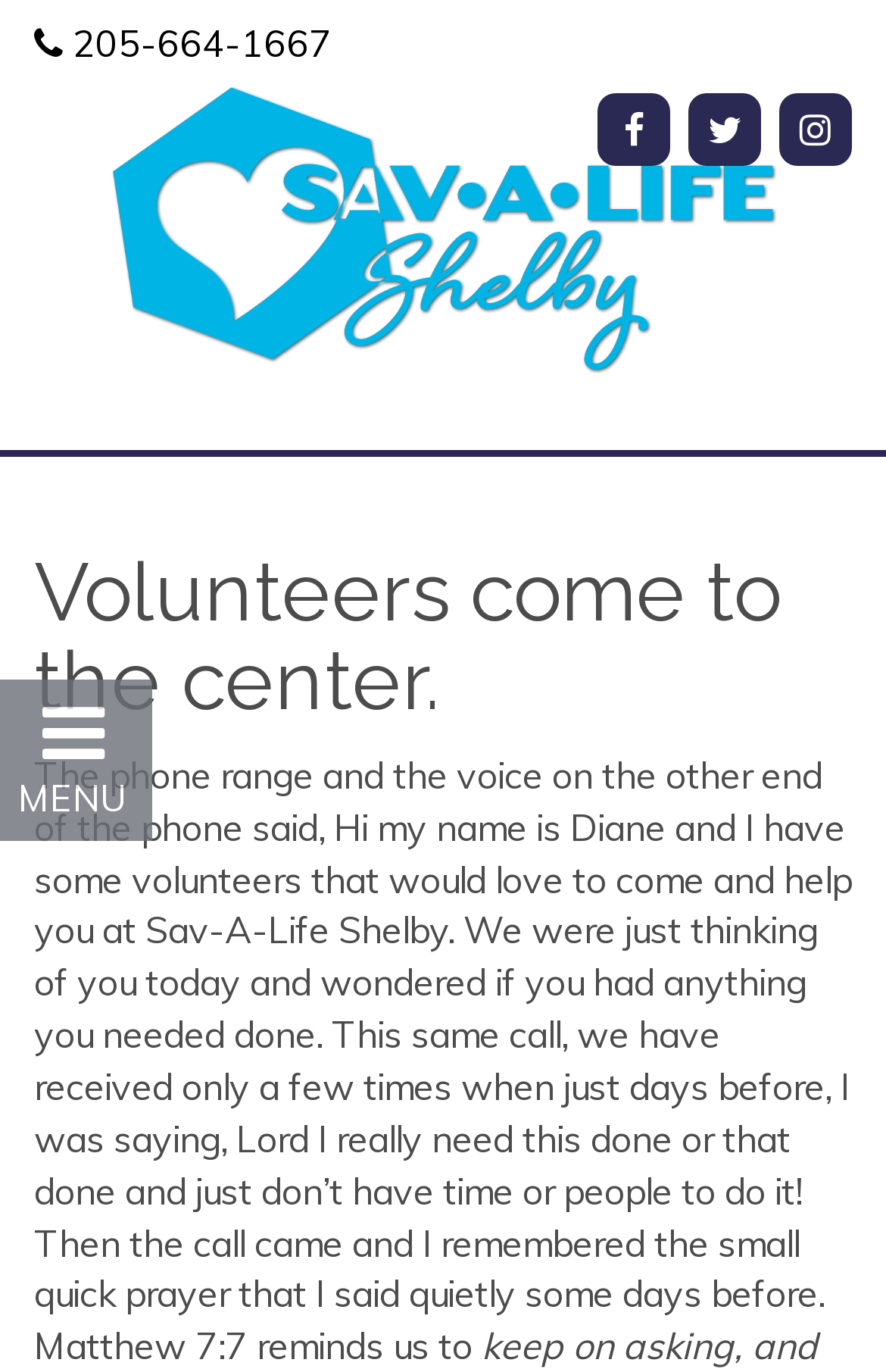Determine the bounding box coordinates (top-left x, top-left y, bottom-right x, bottom-right y) of the UI element described in the following text: parent_node: 205-664-1667

[0.0, 0.495, 0.172, 0.614]